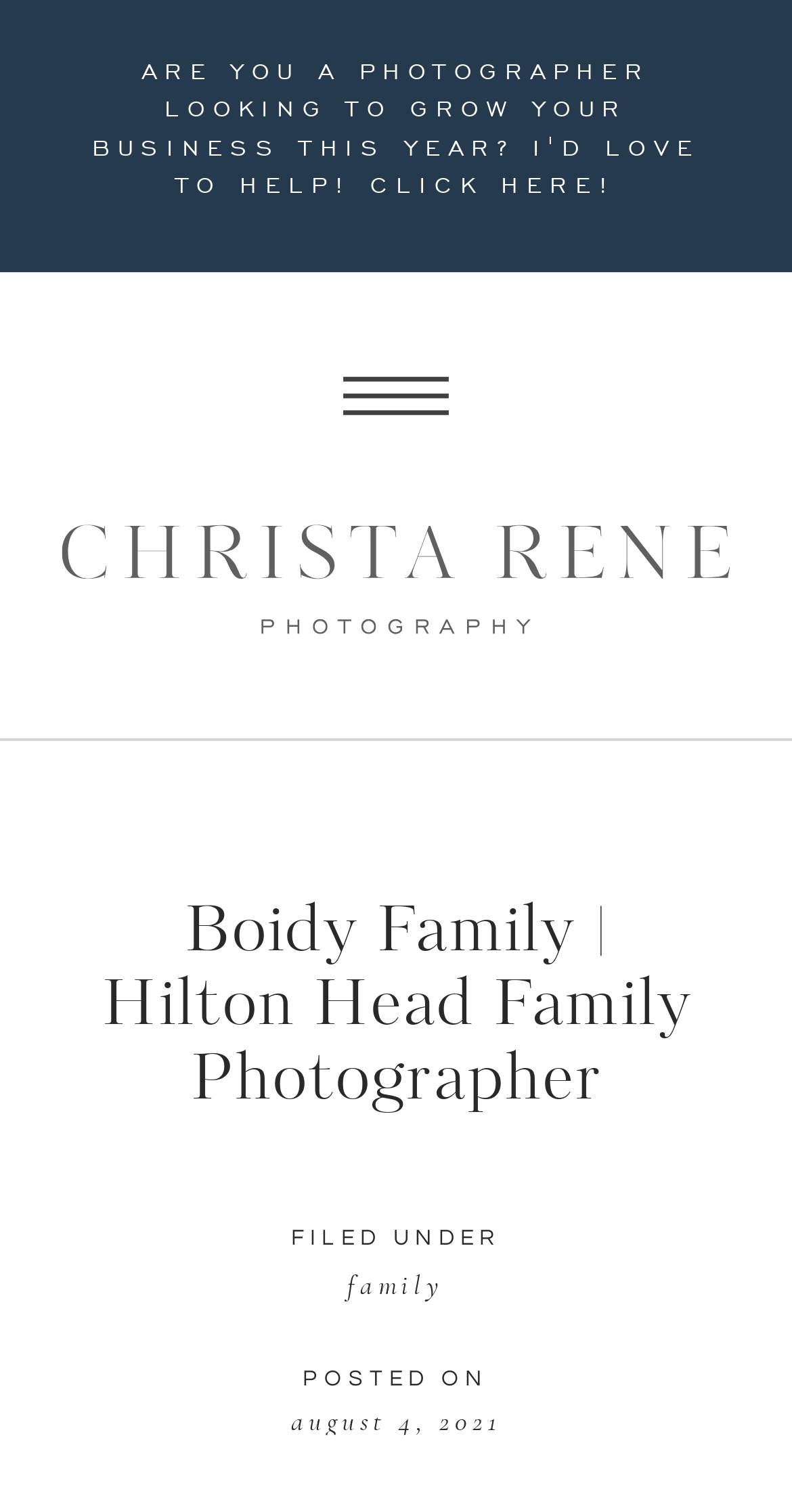Using the information in the image, give a detailed answer to the following question: Is there a call-to-action for photographers?

I can see a link 'ARE YOU A PHOTOGRAPHER LOOKING TO GROW YOUR BUSINESS THIS YEAR? I'D LOVE TO HELP! CLICK HERE!' which is a clear call-to-action for photographers, indicating that the webpage is targeting photographers as an audience.